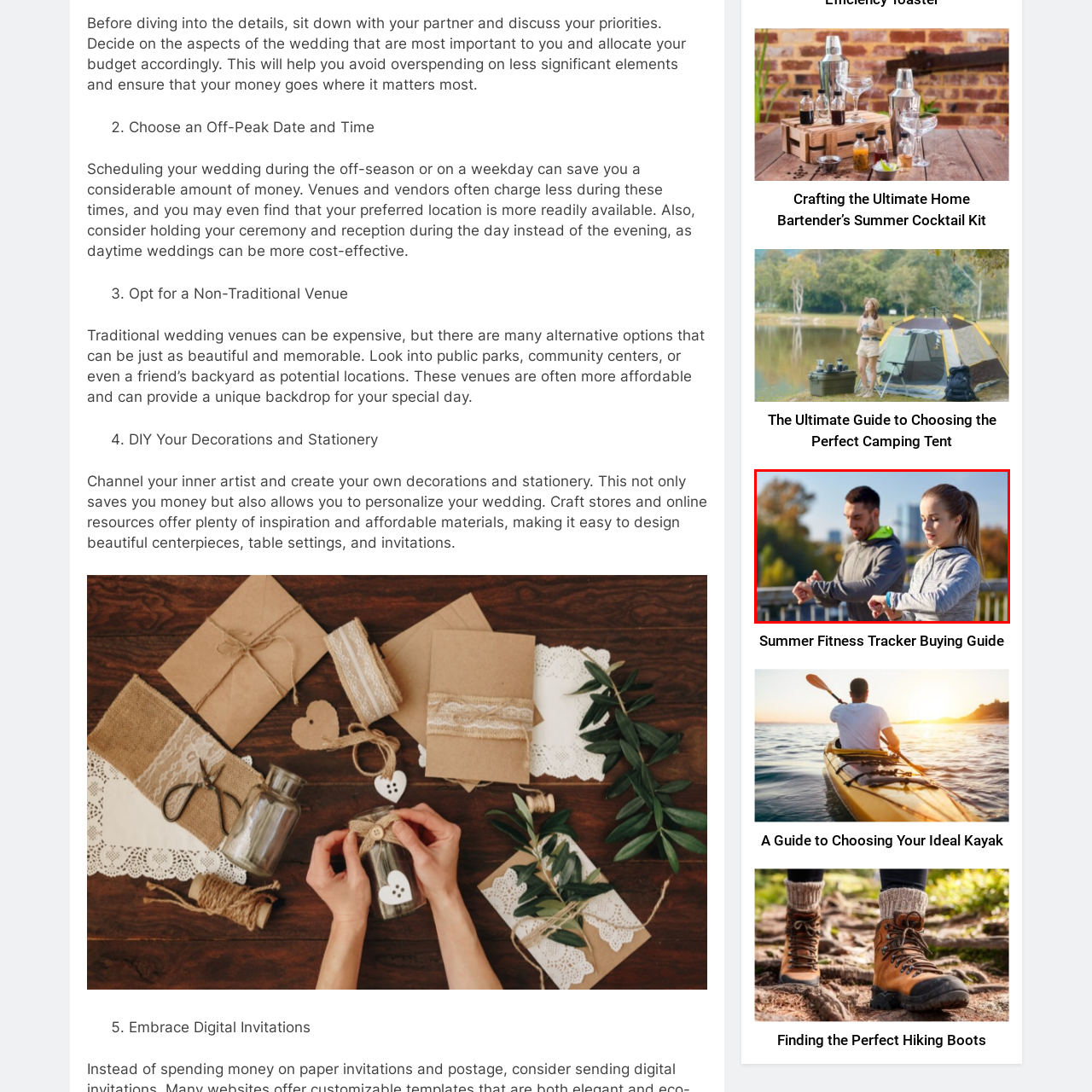What are the two people checking?  
Concentrate on the image marked with the red box and respond with a detailed answer that is fully based on the content of the image.

The image shows the man and woman standing side by side, both looking at their wrists, which suggests they are checking their fitness trackers, likely to monitor their performance during a workout or prepare for a run.